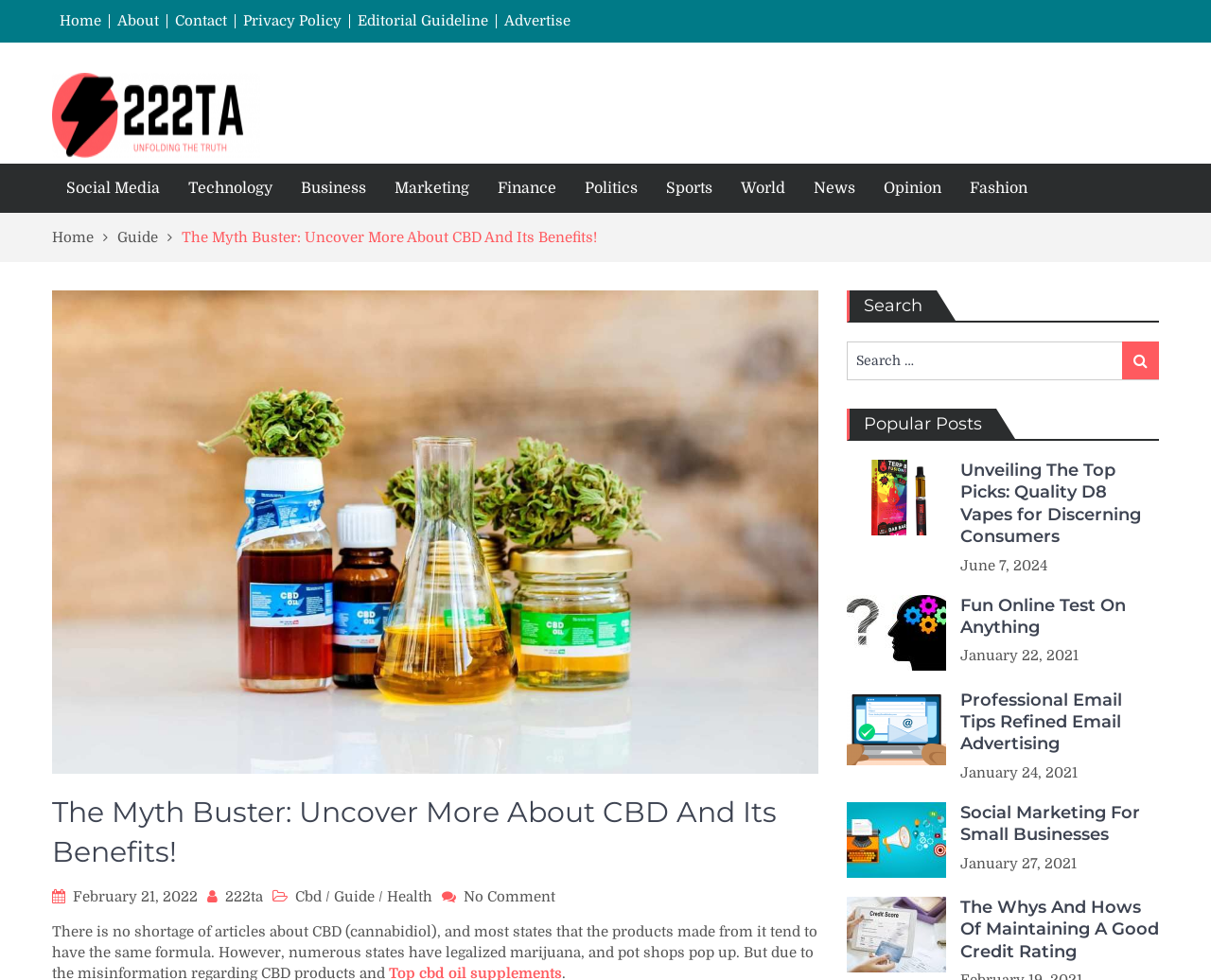Please determine the bounding box of the UI element that matches this description: February 21, 2022March 1, 2022. The coordinates should be given as (top-left x, top-left y, bottom-right x, bottom-right y), with all values between 0 and 1.

[0.06, 0.906, 0.163, 0.924]